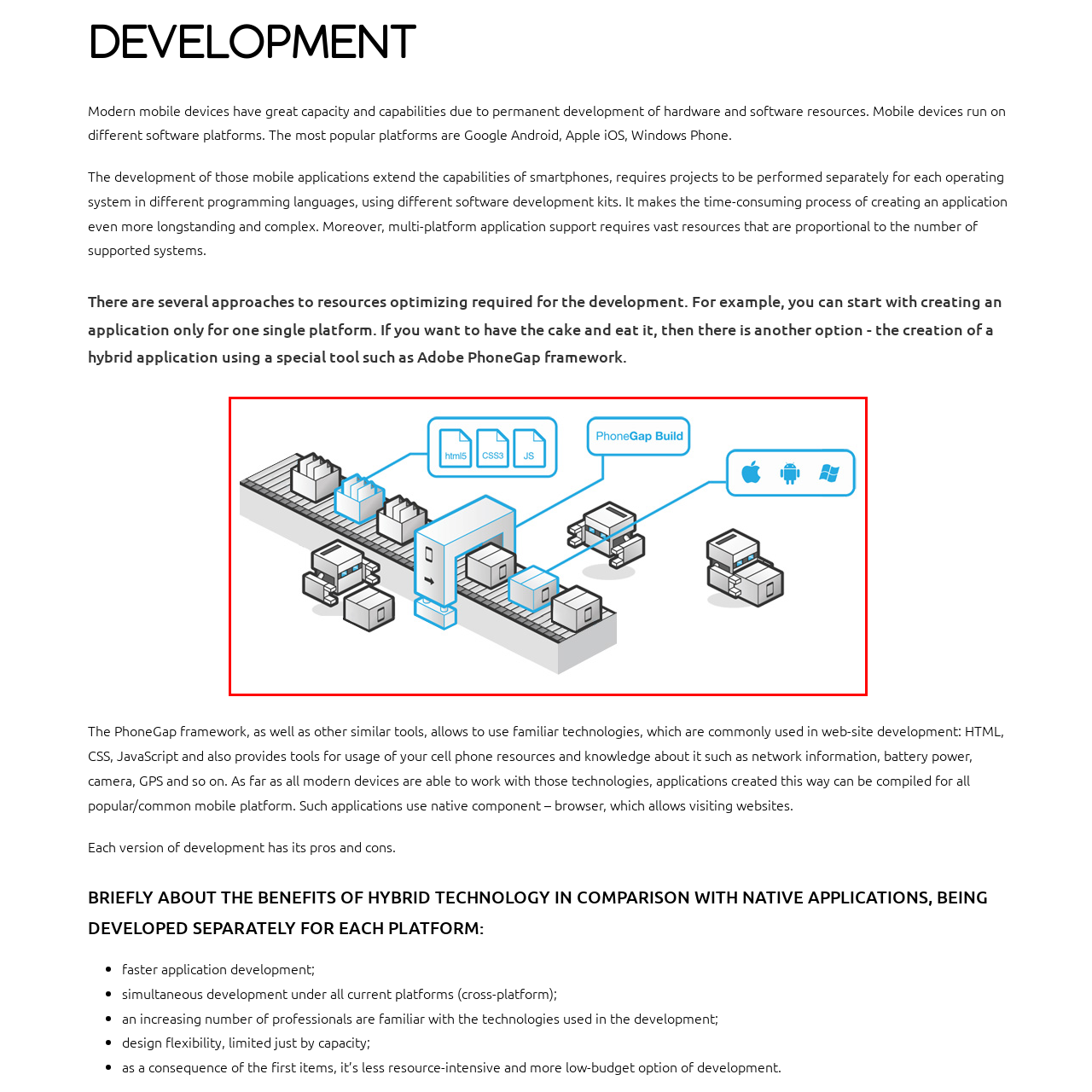Focus on the image confined within the red boundary and provide a single word or phrase in response to the question:
What operating systems can PhoneGap compile applications for?

iOS, Android, and Windows